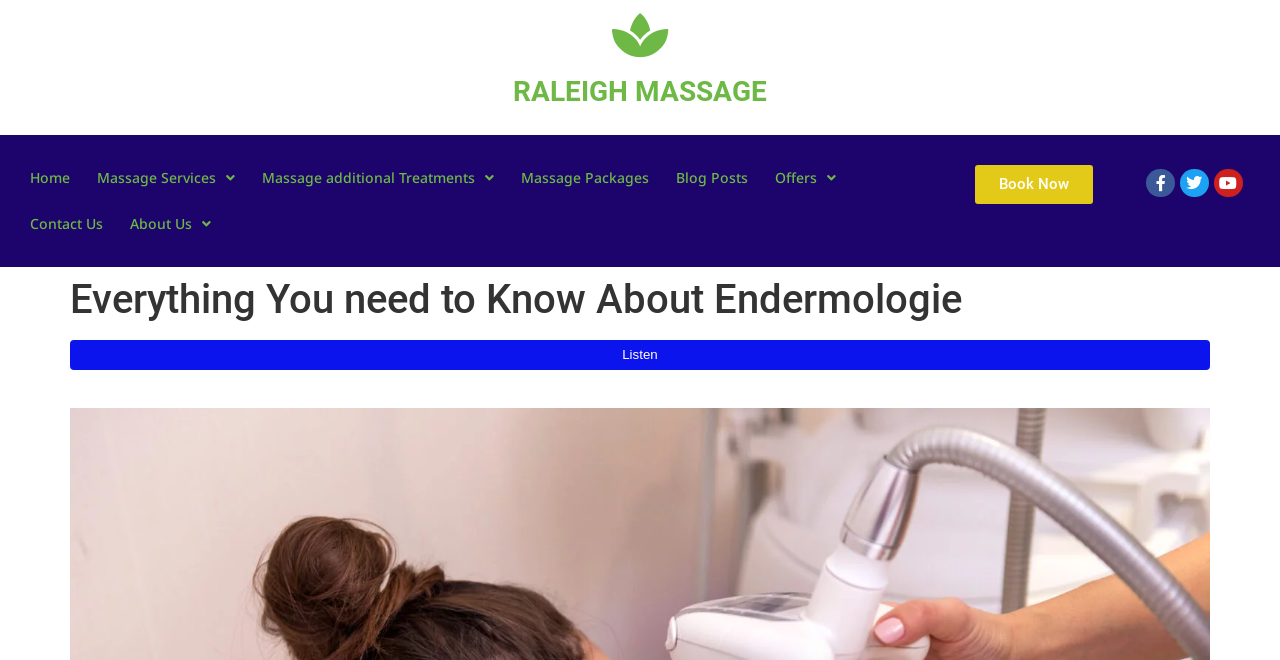Can you give a comprehensive explanation to the question given the content of the image?
How many social media links are there?

I counted the number of social media links by looking at the links with icons, specifically the Facebook, Twitter, and Youtube links. These links are located at the bottom right corner of the webpage.